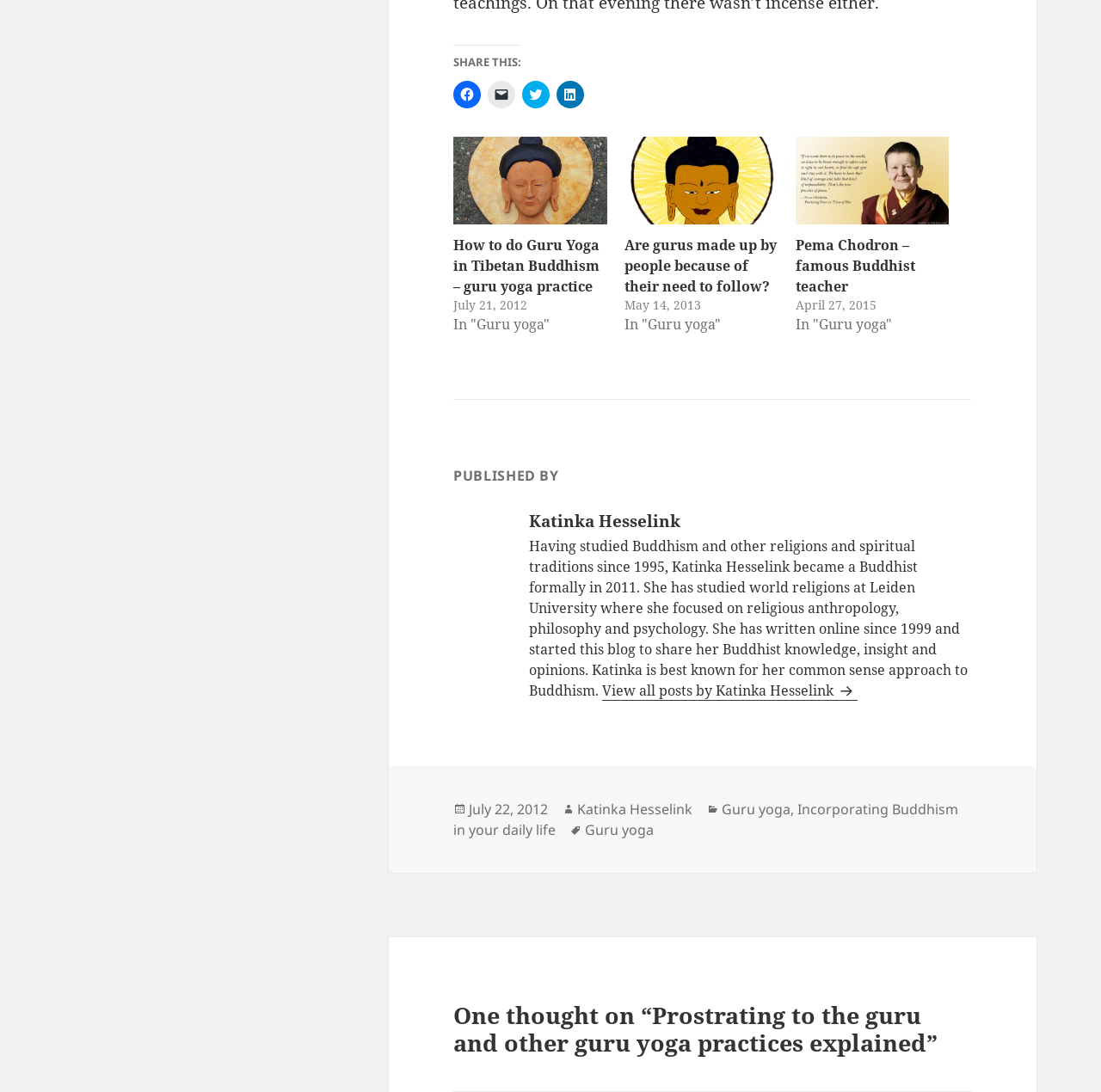Refer to the element description Business Hours and identify the corresponding bounding box in the screenshot. Format the coordinates as (top-left x, top-left y, bottom-right x, bottom-right y) with values in the range of 0 to 1.

None